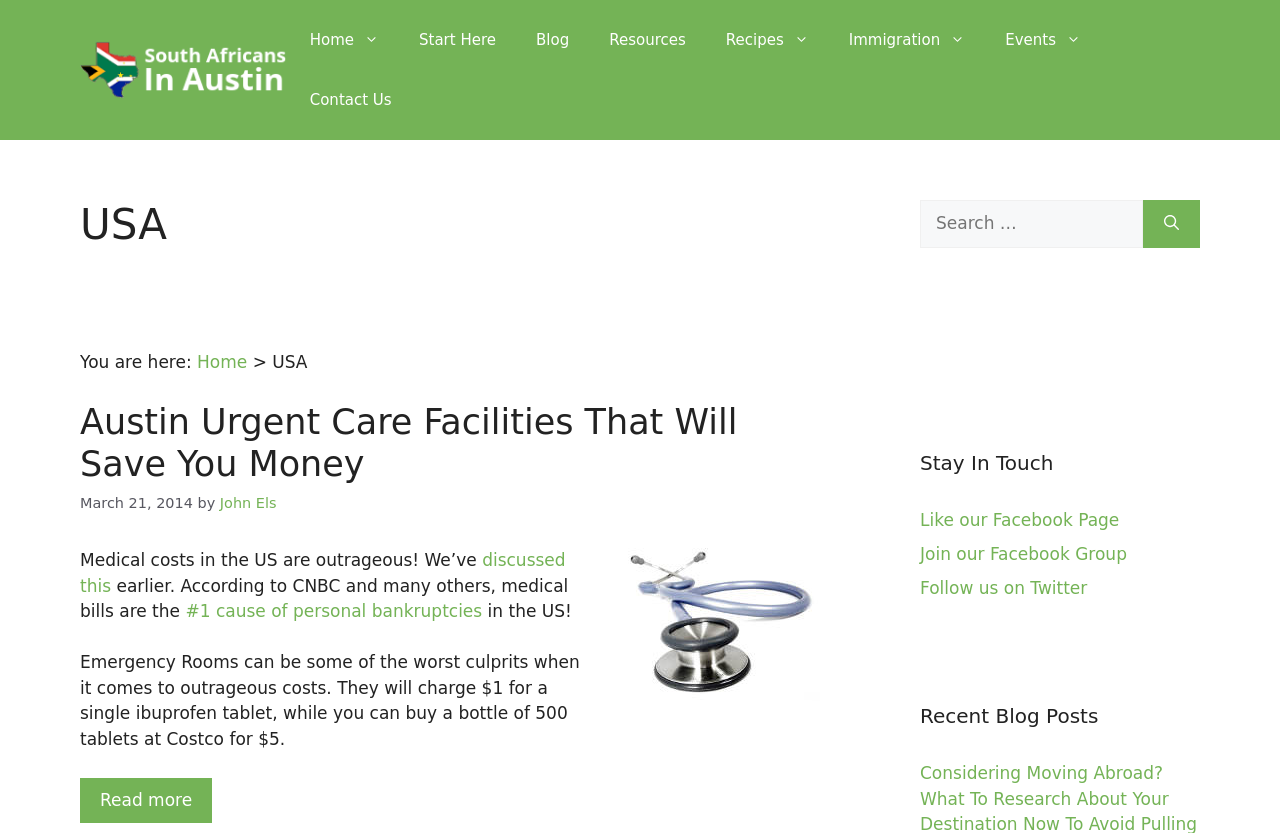Determine the bounding box coordinates of the clickable region to follow the instruction: "Like the Facebook Page".

[0.719, 0.612, 0.874, 0.636]